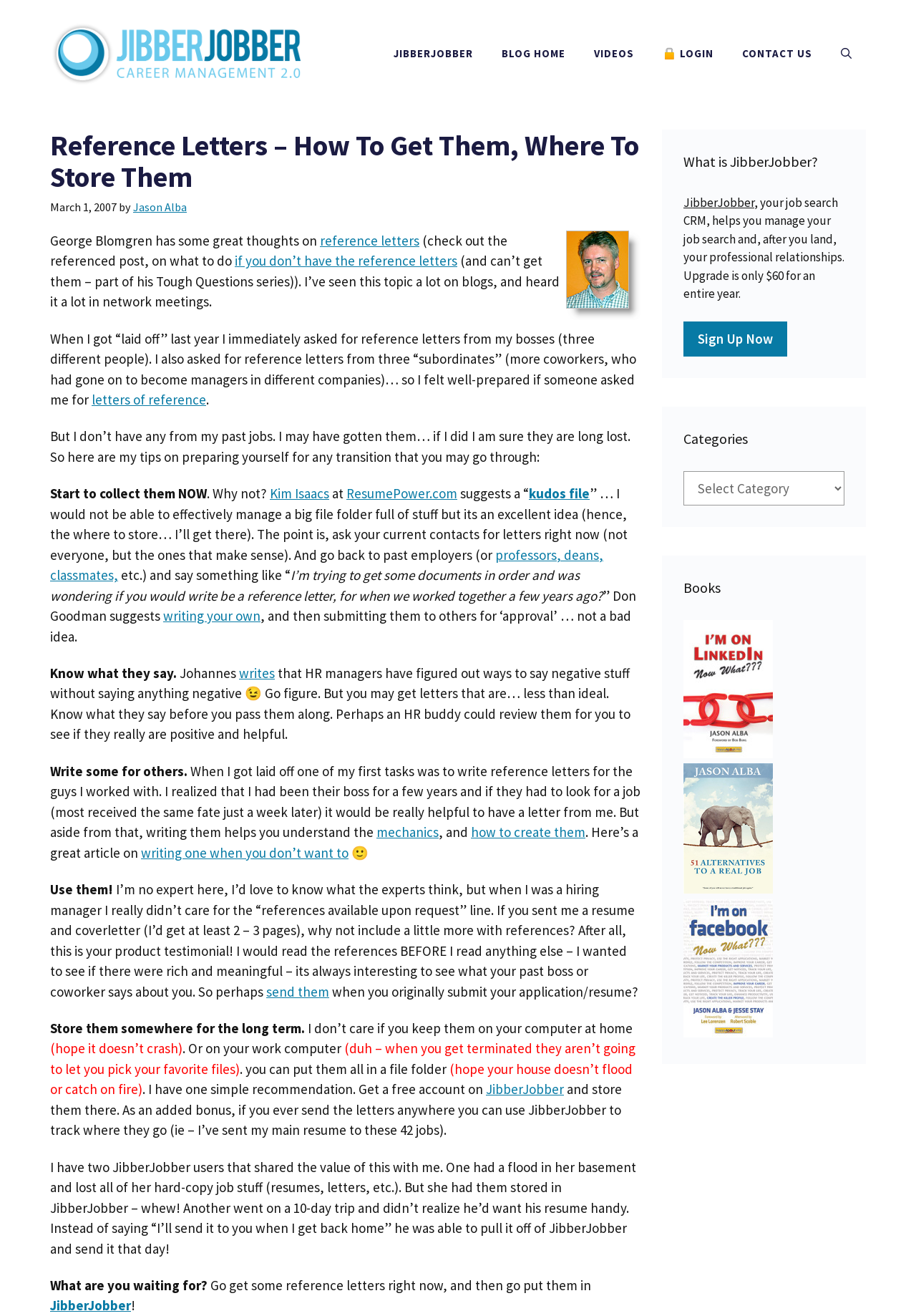What is the topic of the blog post?
Answer the question with a single word or phrase by looking at the picture.

Reference Letters